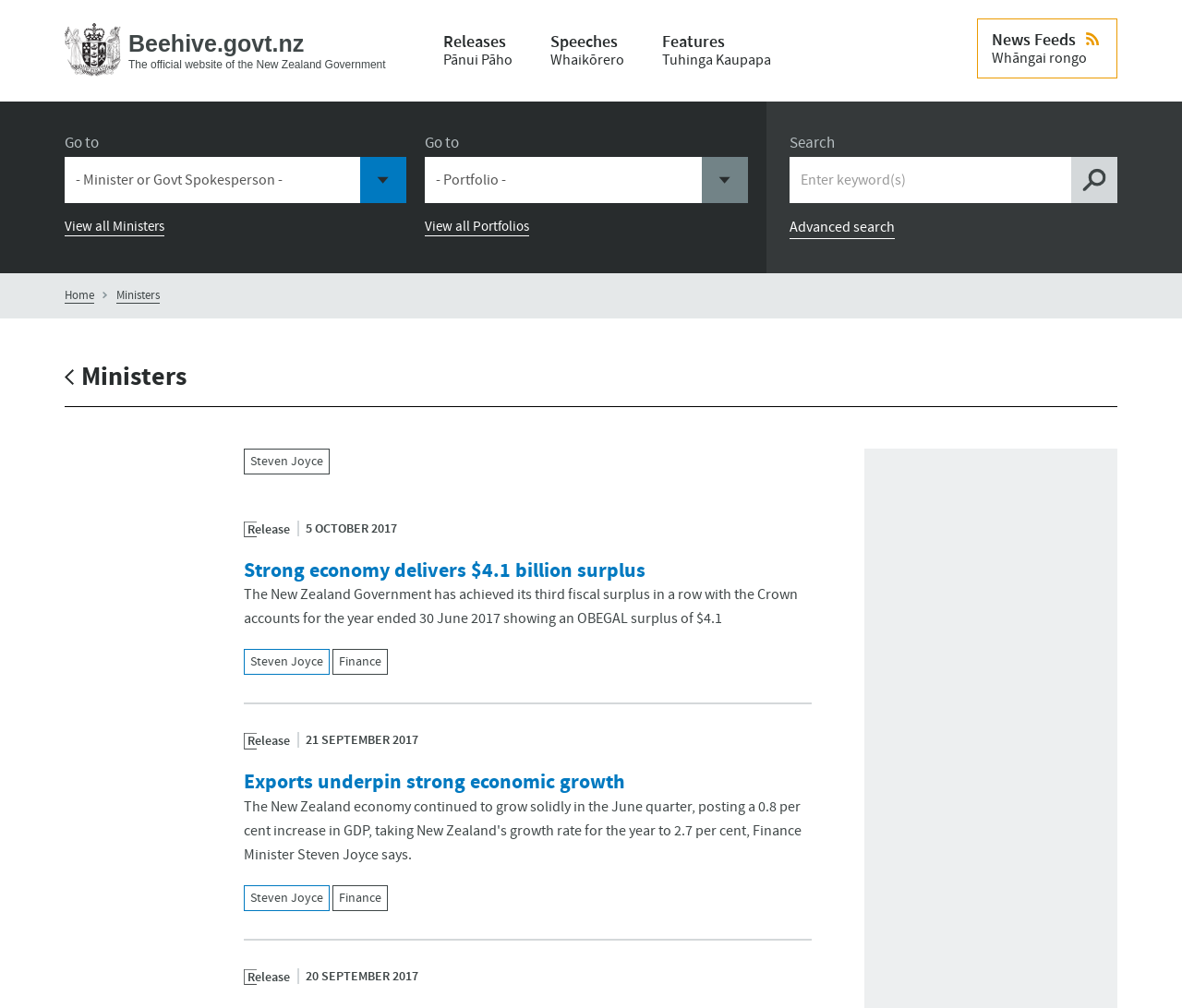How many navigation menus are on the webpage?
We need a detailed and exhaustive answer to the question. Please elaborate.

I found the answer by looking at the navigation elements on the webpage, which are located at the top of the page. There are two navigation menus, one labeled 'Menu' and the other labeled 'News Feeds'.